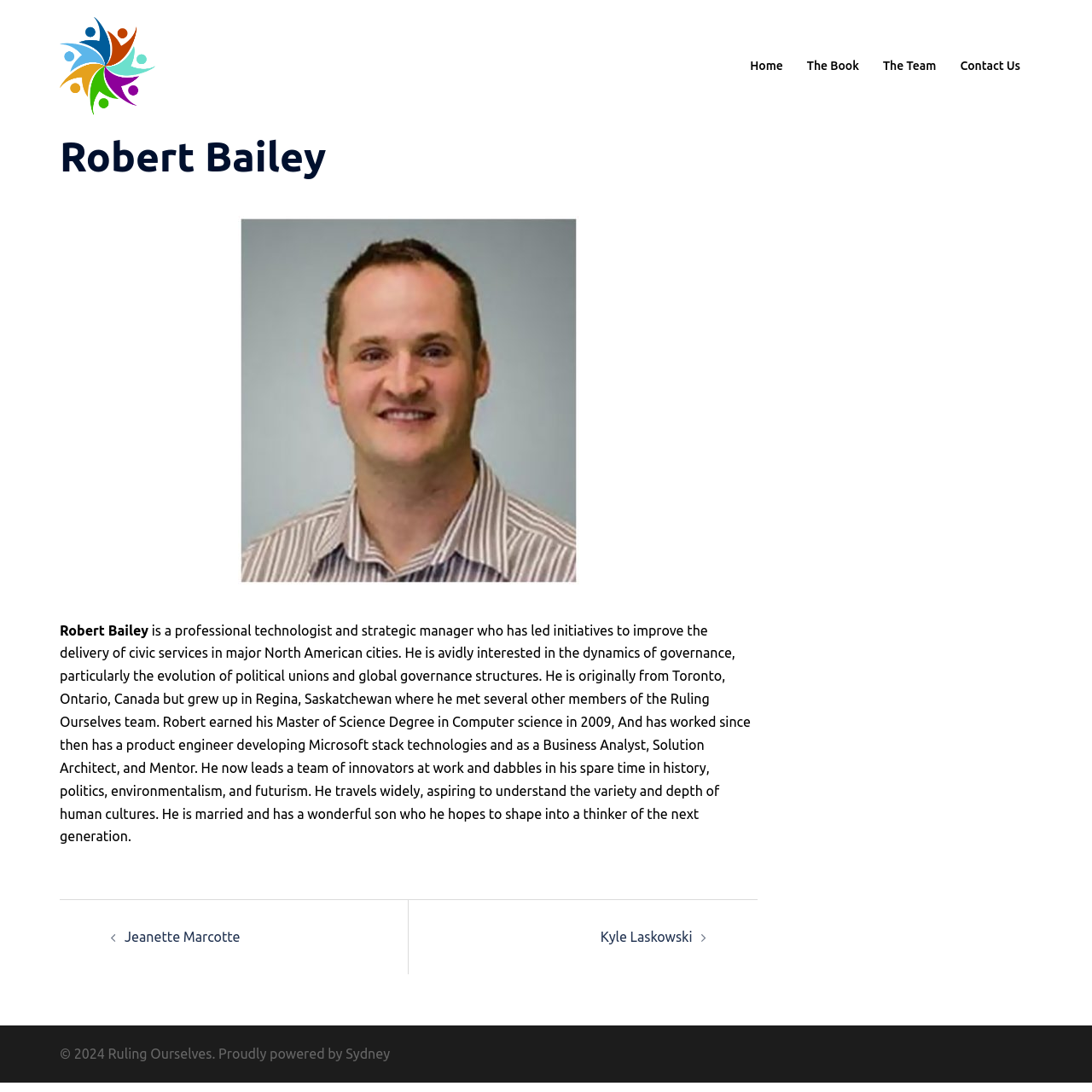Please determine the bounding box coordinates of the element to click on in order to accomplish the following task: "Click the 'Home' link". Ensure the coordinates are four float numbers ranging from 0 to 1, i.e., [left, top, right, bottom].

[0.687, 0.023, 0.717, 0.098]